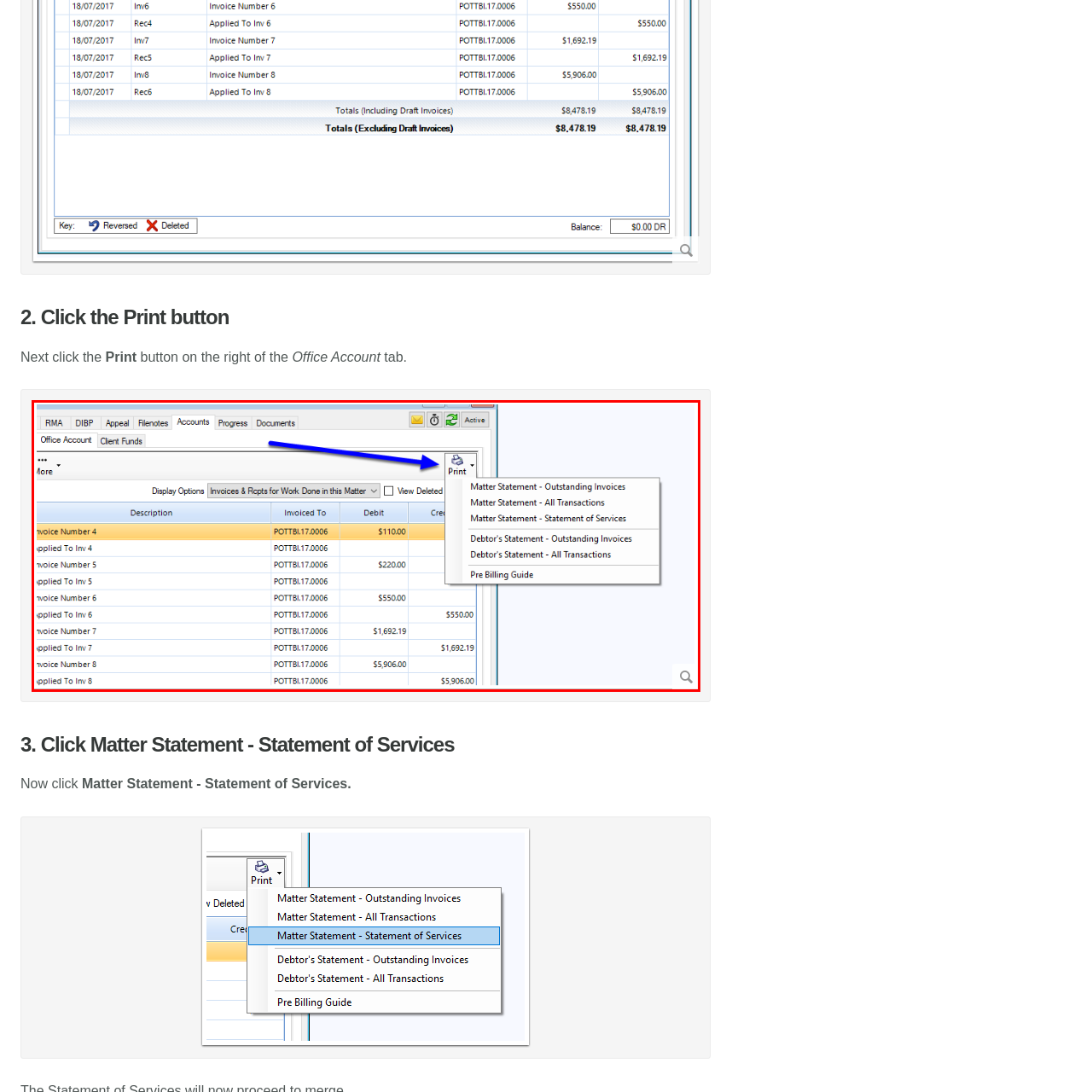Observe the content inside the red rectangle and respond to the question with one word or phrase: 
What is the design goal of the interface?

Easy navigation and efficient management